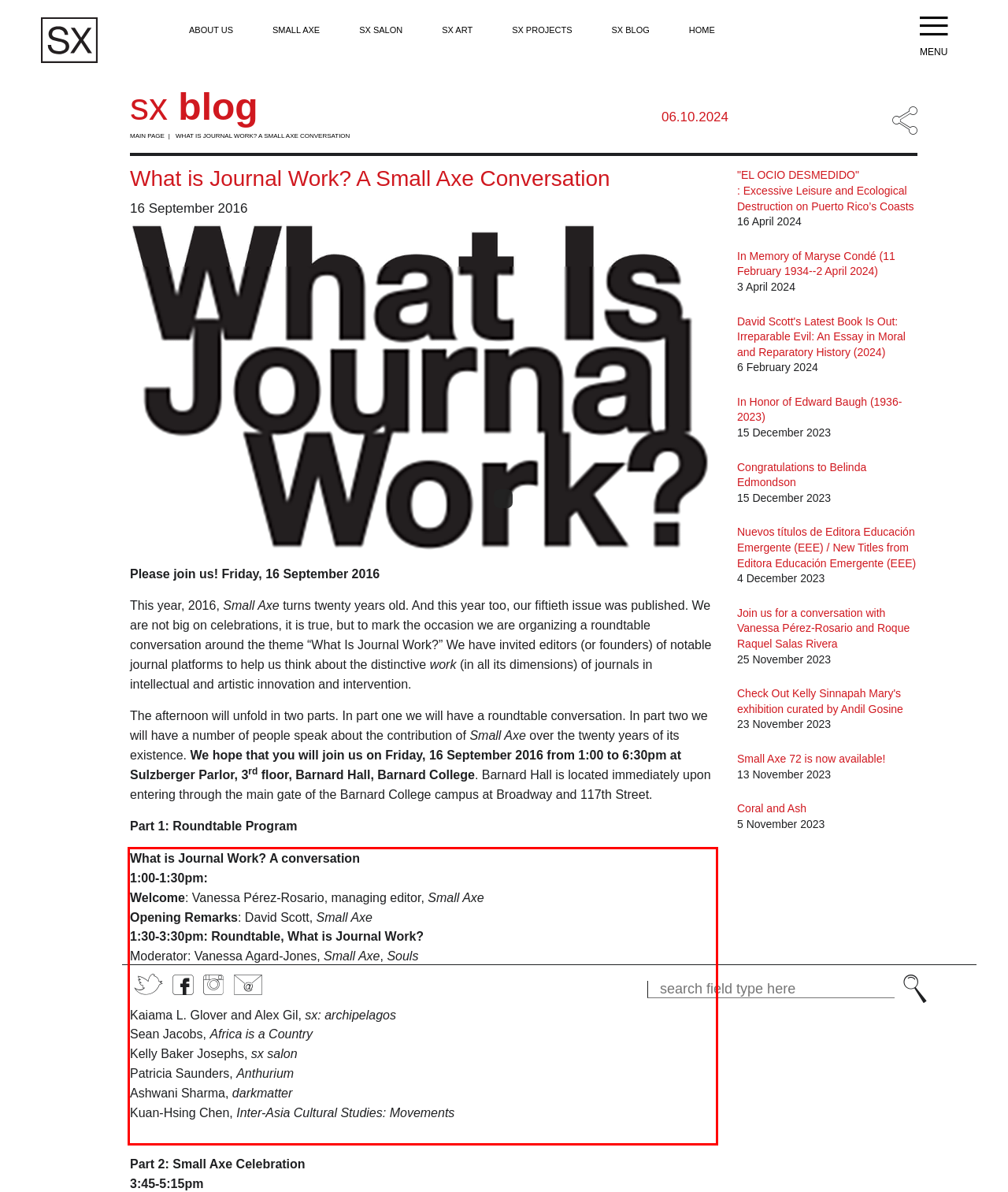Identify the red bounding box in the webpage screenshot and perform OCR to generate the text content enclosed.

What is Journal Work? A conversation 1:00-1:30pm: Welcome: Vanessa Pérez-Rosario, managing editor, Small Axe Opening Remarks: David Scott, Small Axe 1:30-3:30pm: Roundtable, What is Journal Work? Moderator: Vanessa Agard-Jones, Small Axe, Souls Louis Chude-Sokei, The Black Scholar Lowell Fiet, Sargasso Kaiama L. Glover and Alex Gil, sx: archipelagos Sean Jacobs, Africa is a Country Kelly Baker Josephs, sx salon Patricia Saunders, Anthurium Ashwani Sharma, darkmatter Kuan-Hsing Chen, Inter-Asia Cultural Studies: Movements